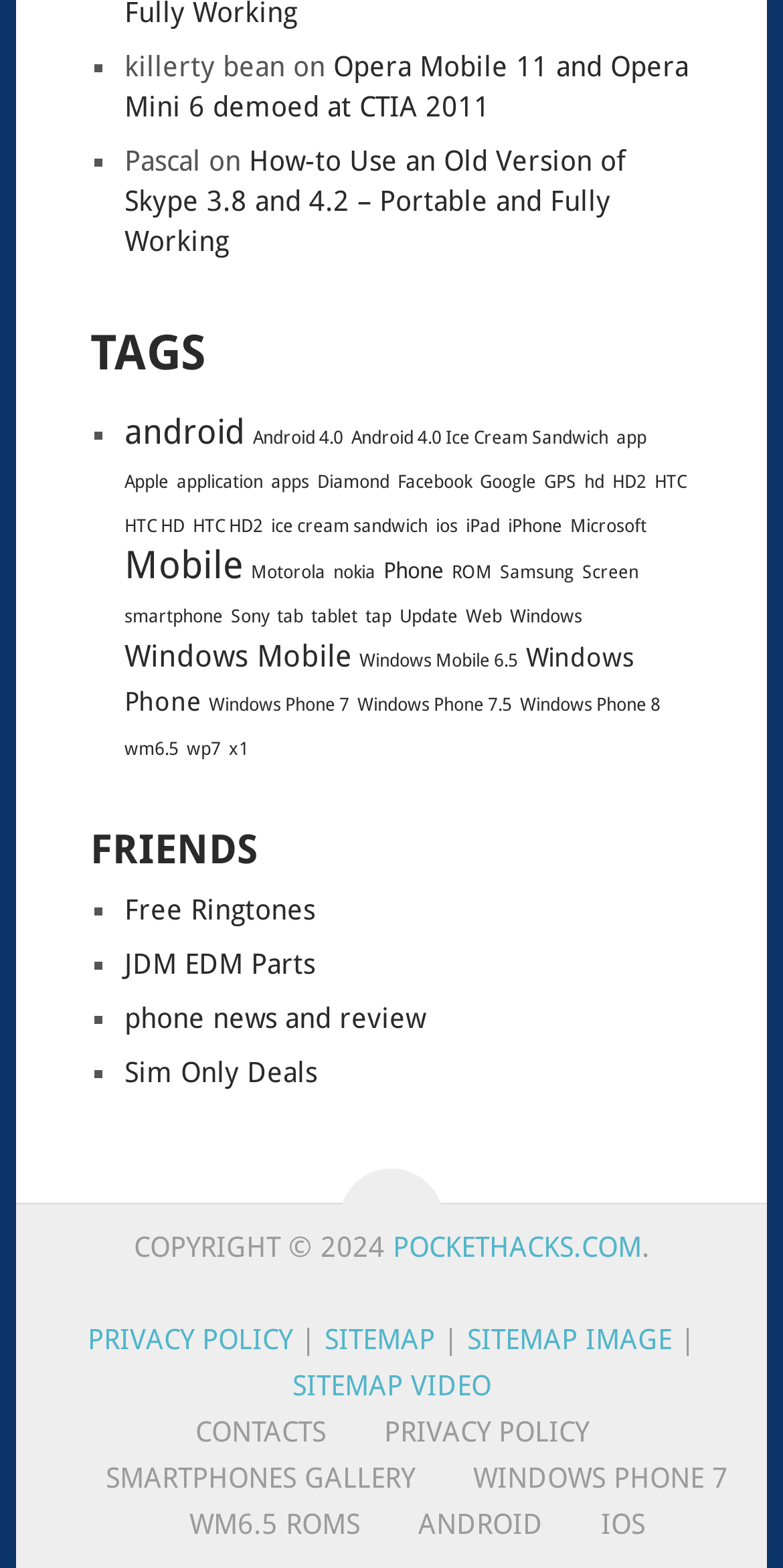What is the last link on the webpage?
Please provide a single word or phrase based on the screenshot.

IOS